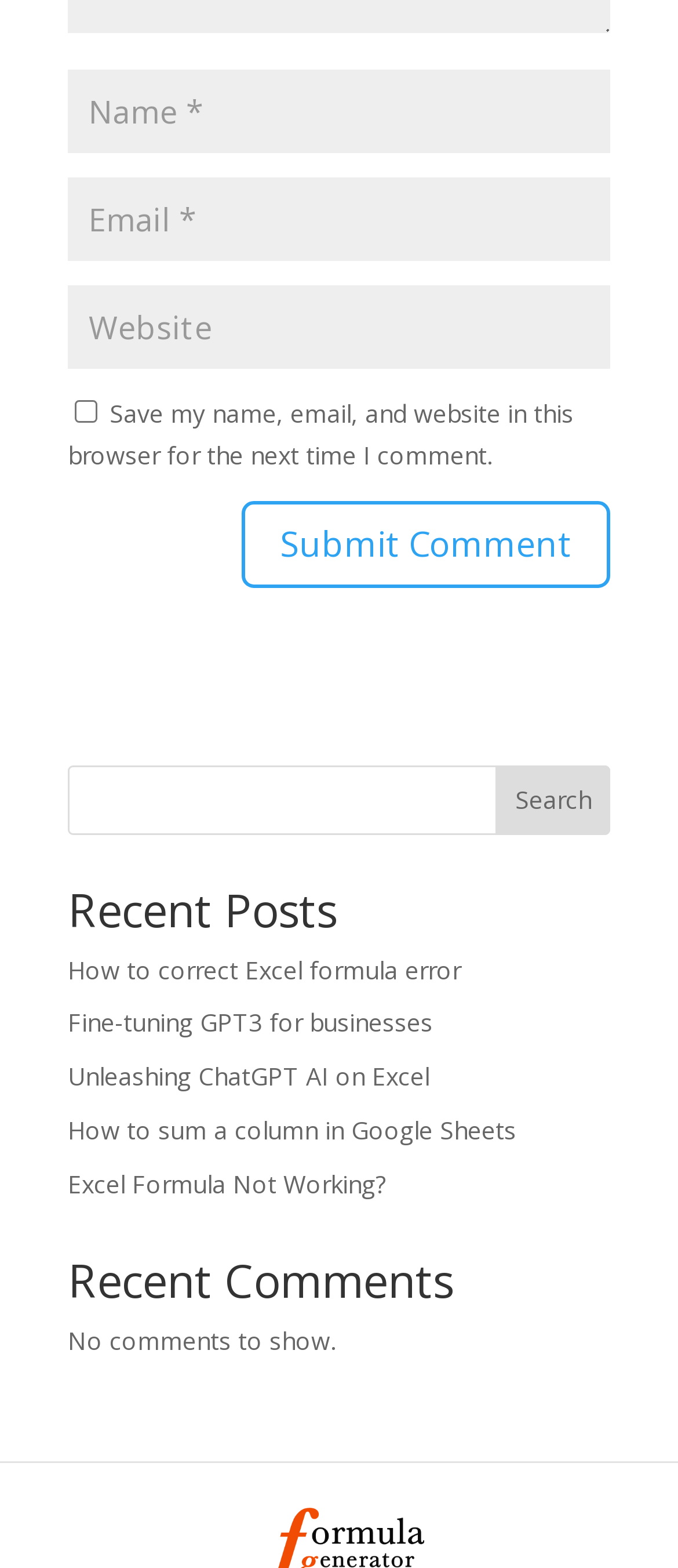Determine the bounding box coordinates of the region to click in order to accomplish the following instruction: "Search for something". Provide the coordinates as four float numbers between 0 and 1, specifically [left, top, right, bottom].

[0.732, 0.488, 0.9, 0.532]